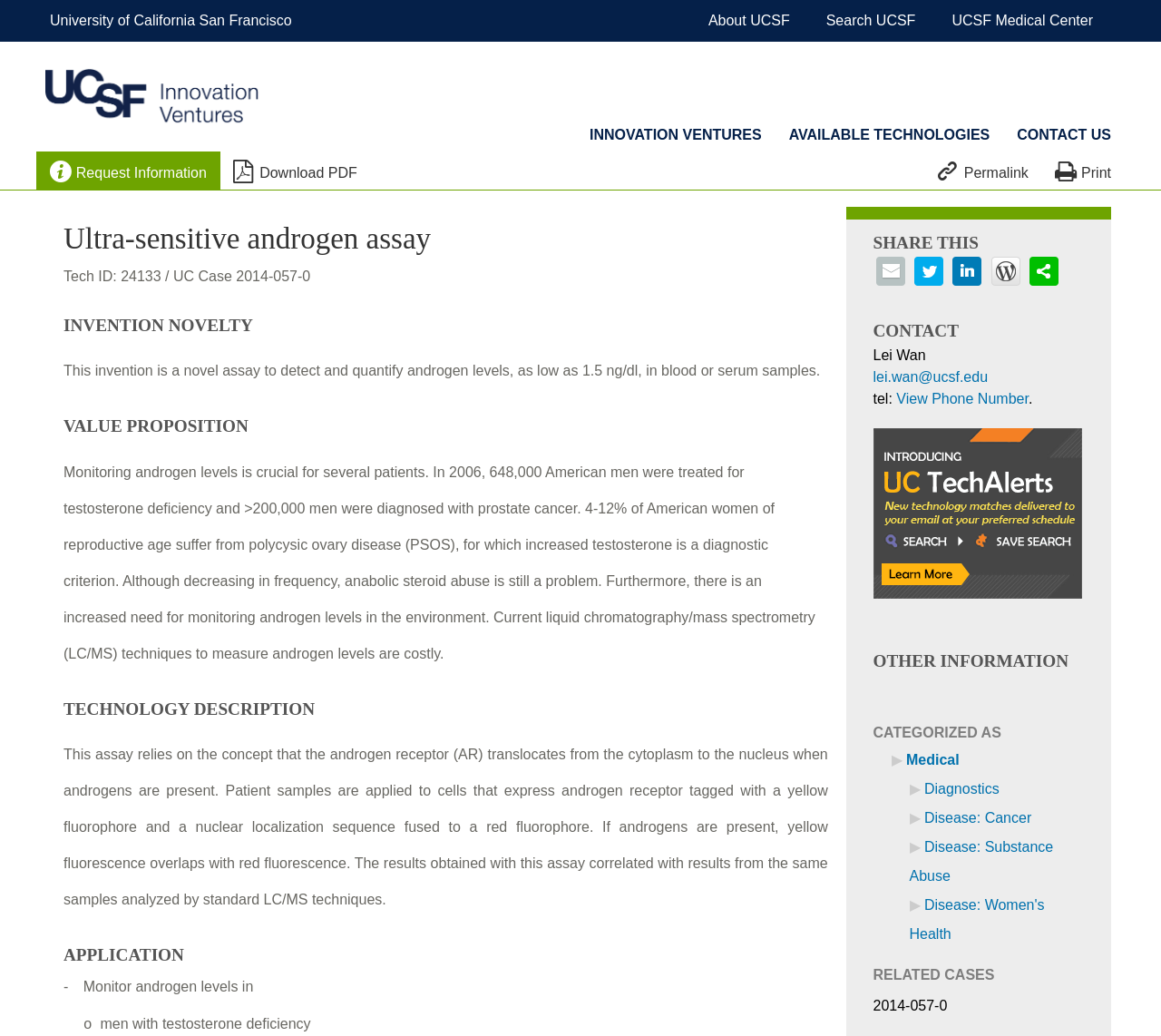What is the purpose of the assay?
Provide a detailed answer to the question, using the image to inform your response.

I found the answer by reading the text under the 'INVENTION NOVELTY' heading, which describes the assay as a novel way to detect and quantify androgen levels.